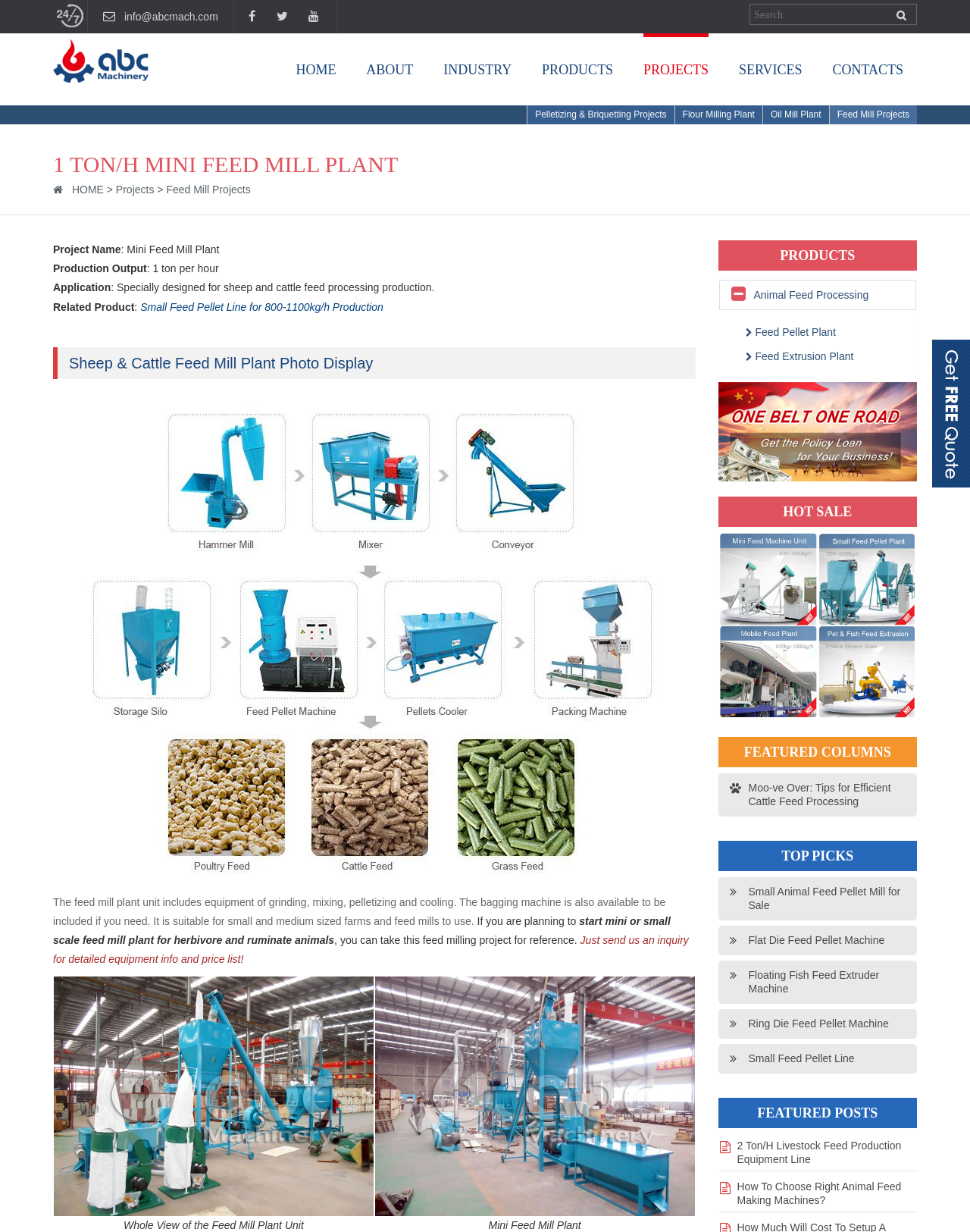Identify the bounding box coordinates of the clickable region required to complete the instruction: "Log in to the website". The coordinates should be given as four float numbers within the range of 0 and 1, i.e., [left, top, right, bottom].

None